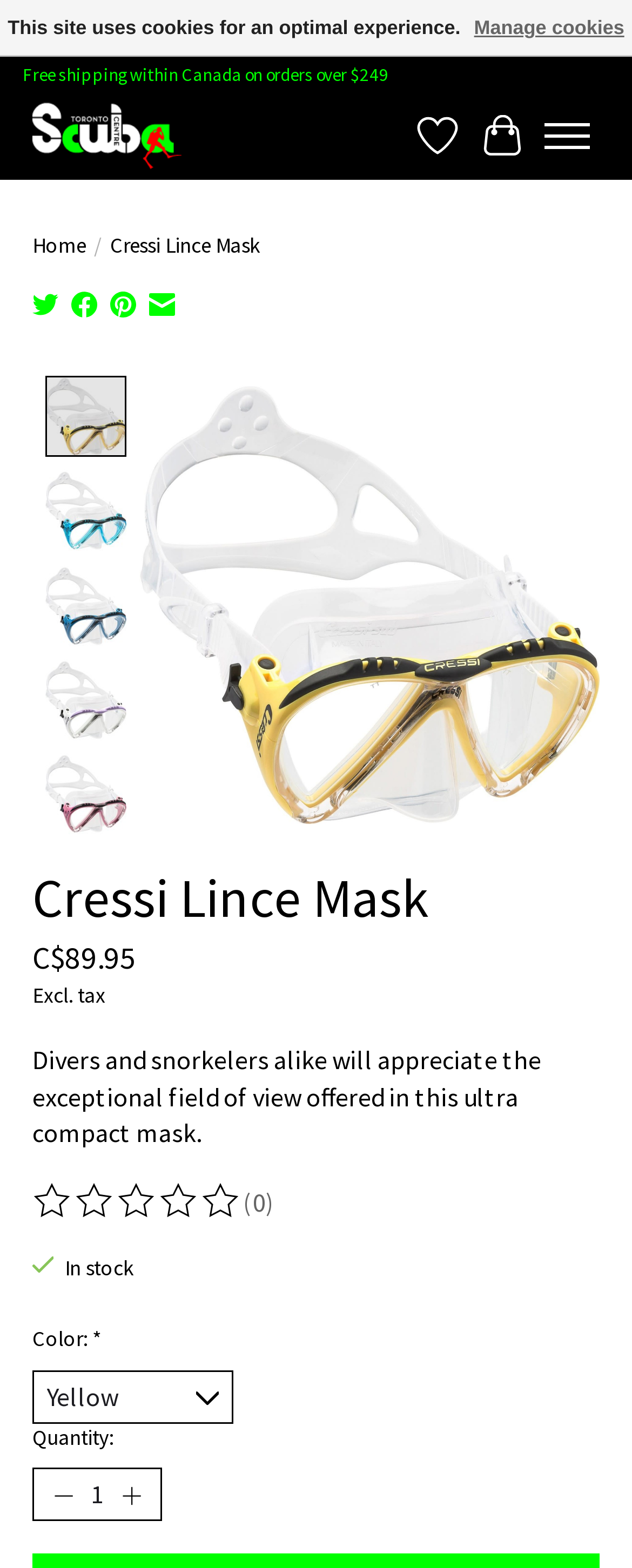Can you find the bounding box coordinates for the UI element given this description: "Contact Us"? Provide the coordinates as four float numbers between 0 and 1: [left, top, right, bottom].

None